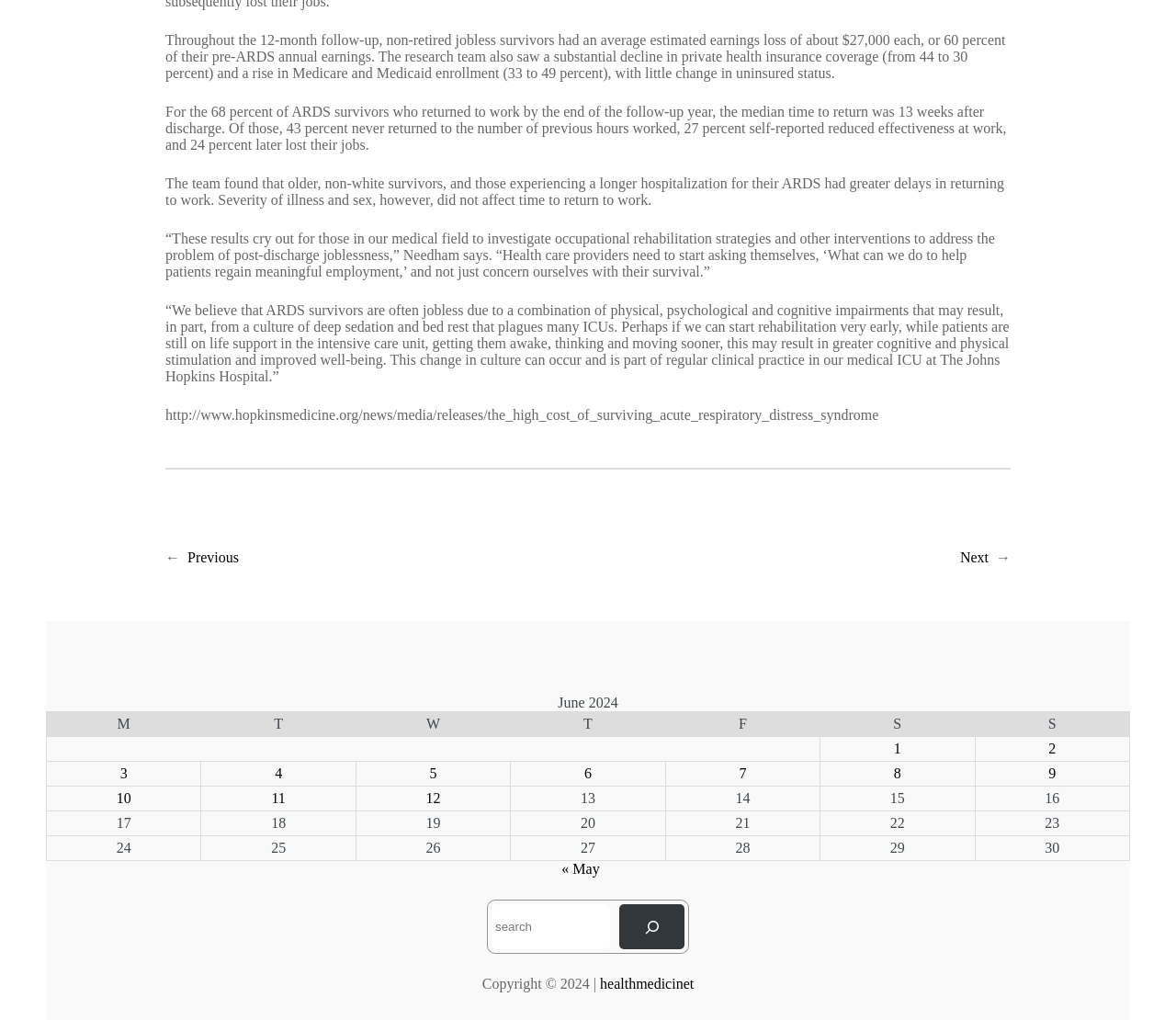Provide your answer in one word or a succinct phrase for the question: 
What is the month displayed in the table?

June 2024